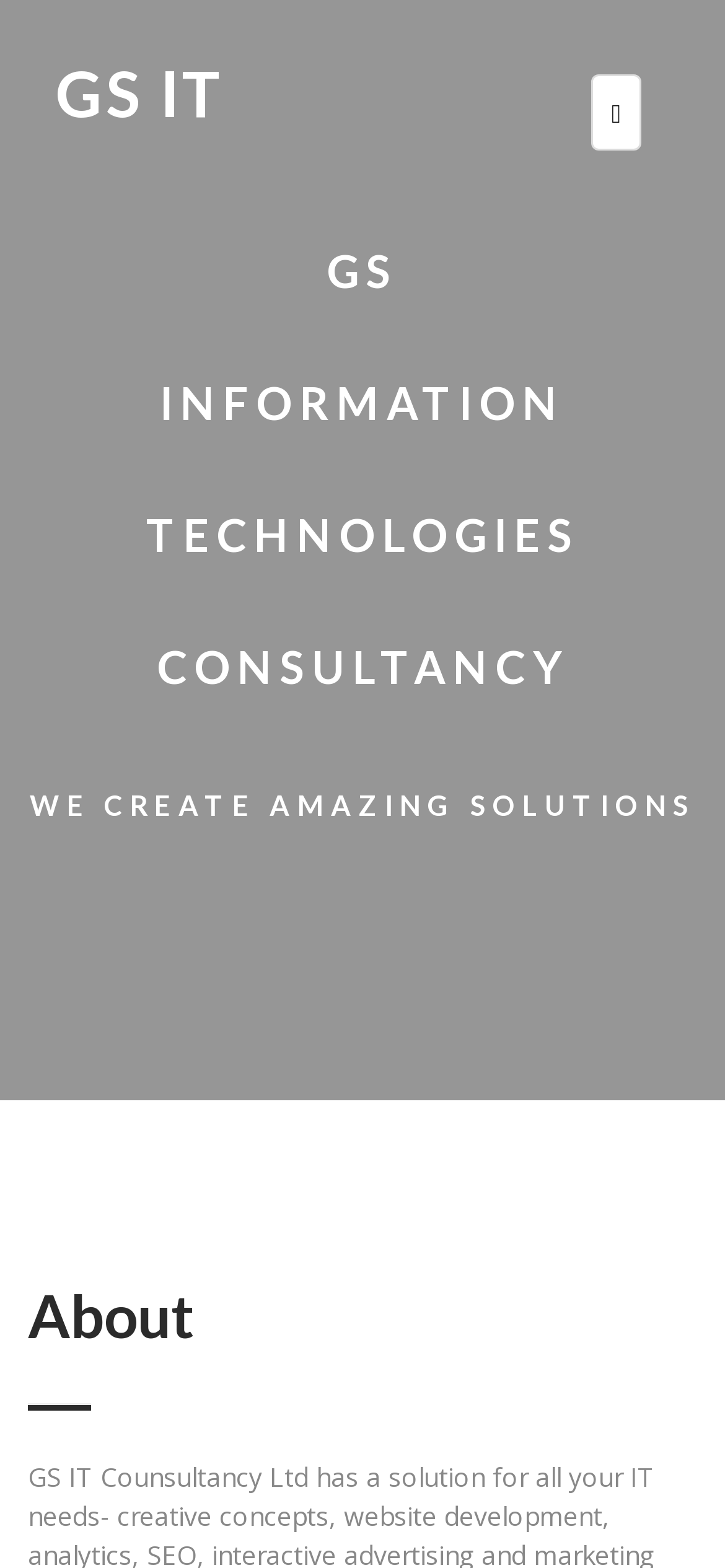Based on the description "GS IT", find the bounding box of the specified UI element.

[0.072, 0.009, 0.173, 0.03]